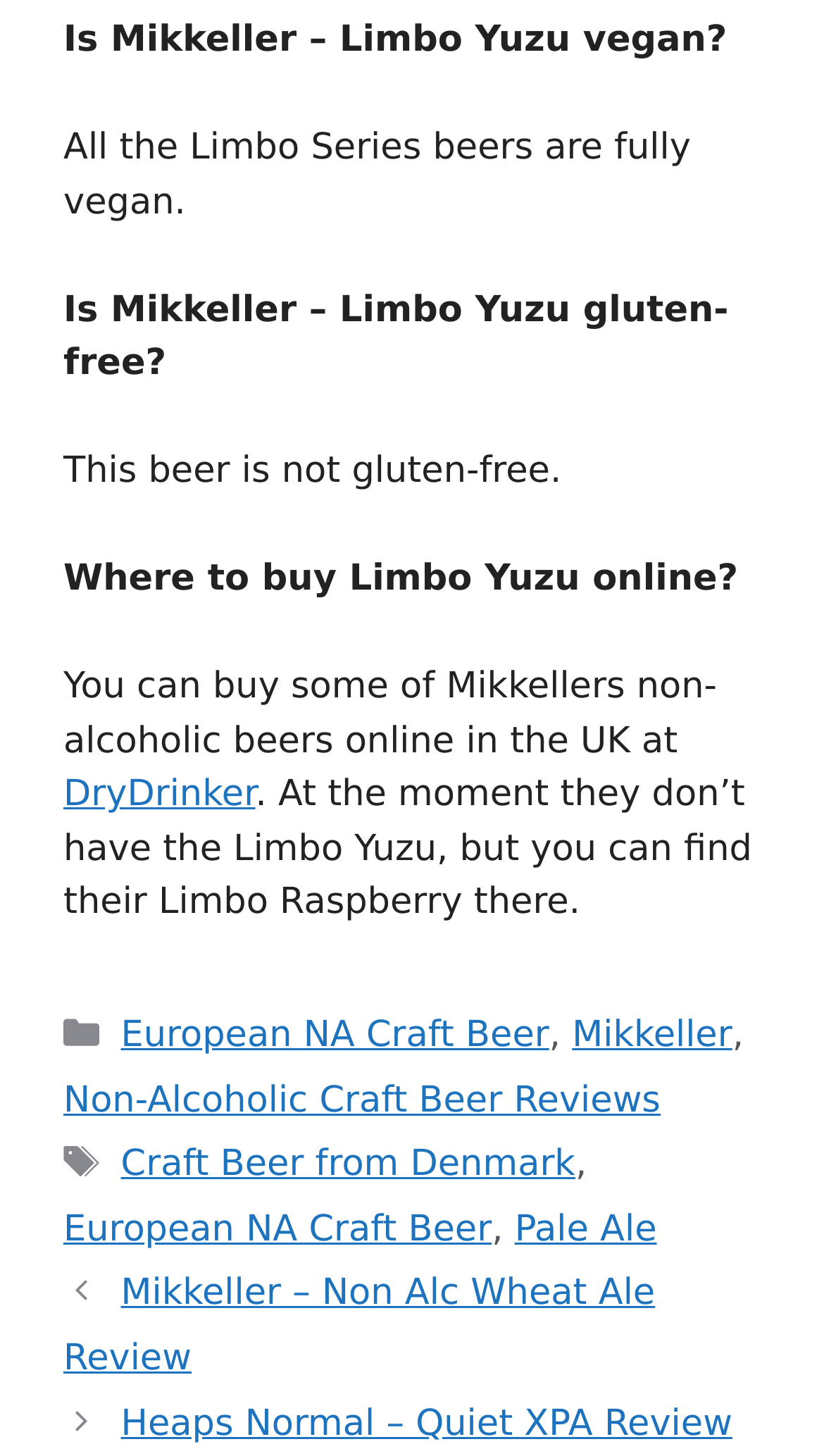Can you find the bounding box coordinates of the area I should click to execute the following instruction: "Go to the page of Heaps Normal – Quiet XPA Review"?

[0.147, 0.963, 0.889, 0.992]